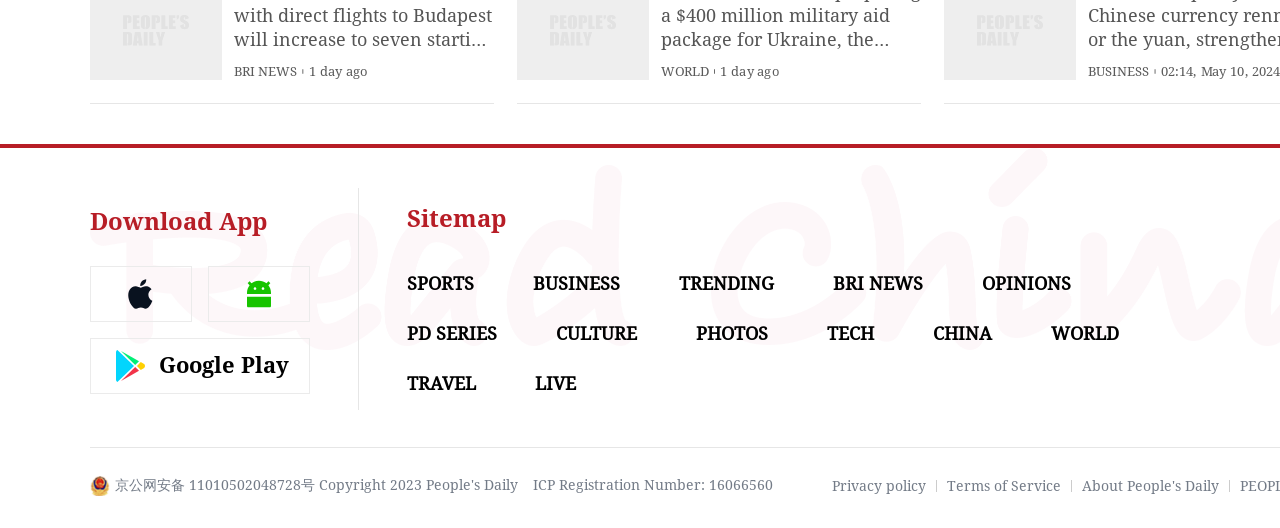Pinpoint the bounding box coordinates of the area that must be clicked to complete this instruction: "Learn about People's Daily".

[0.845, 0.905, 0.952, 0.935]